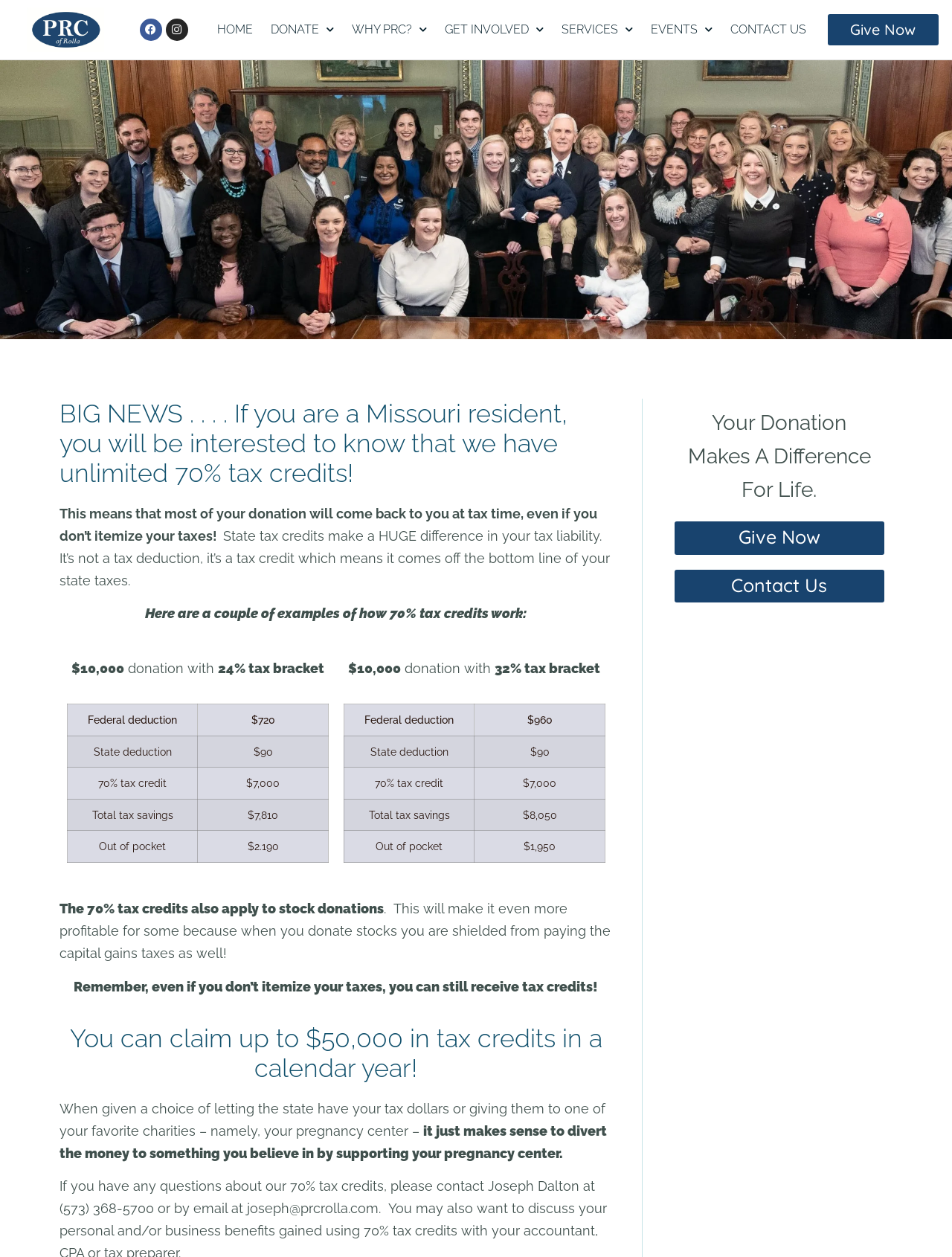Identify the bounding box coordinates for the region to click in order to carry out this instruction: "Click on Australia". Provide the coordinates using four float numbers between 0 and 1, formatted as [left, top, right, bottom].

None